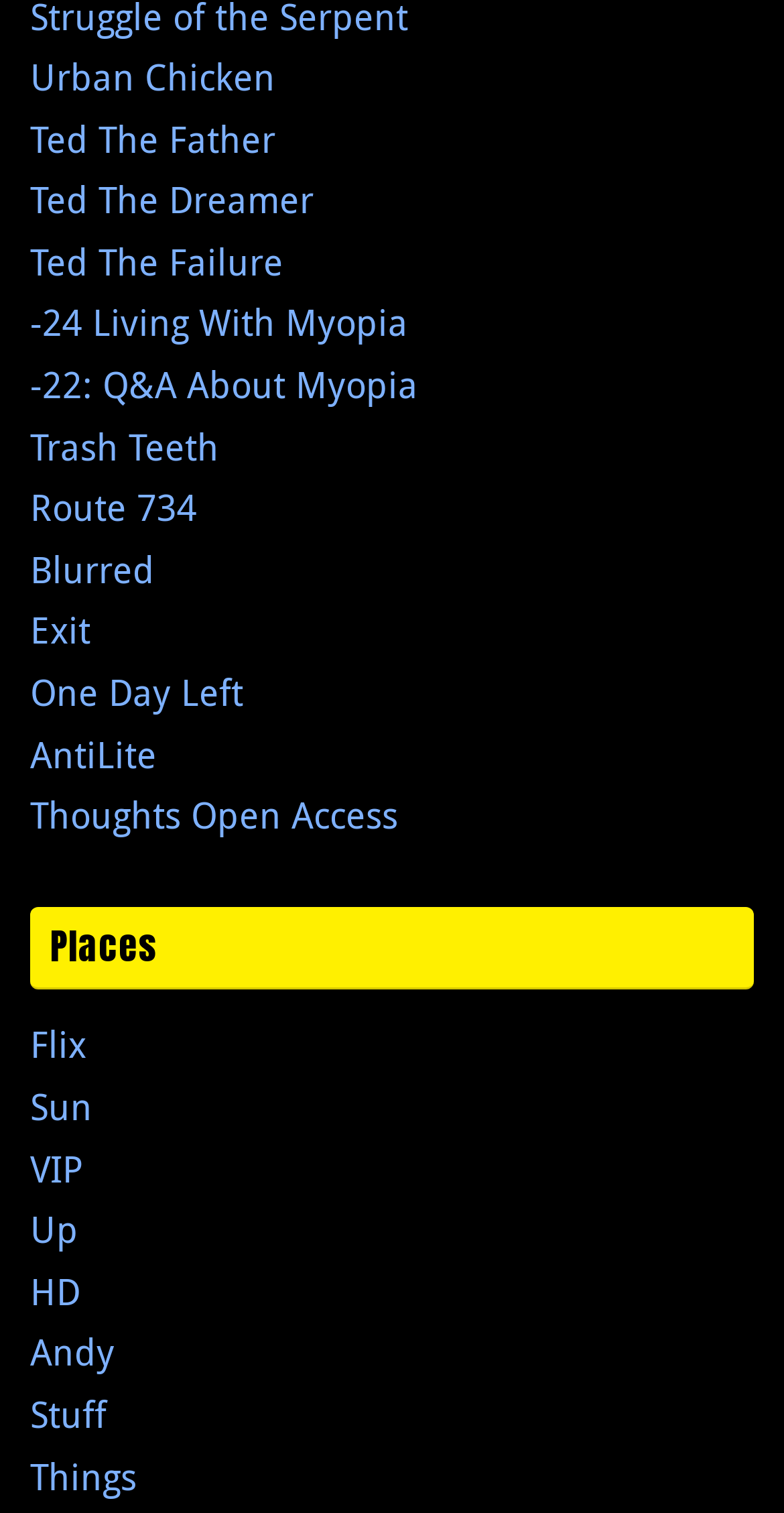Please locate the bounding box coordinates of the element that needs to be clicked to achieve the following instruction: "go to Flix". The coordinates should be four float numbers between 0 and 1, i.e., [left, top, right, bottom].

[0.038, 0.674, 0.11, 0.706]